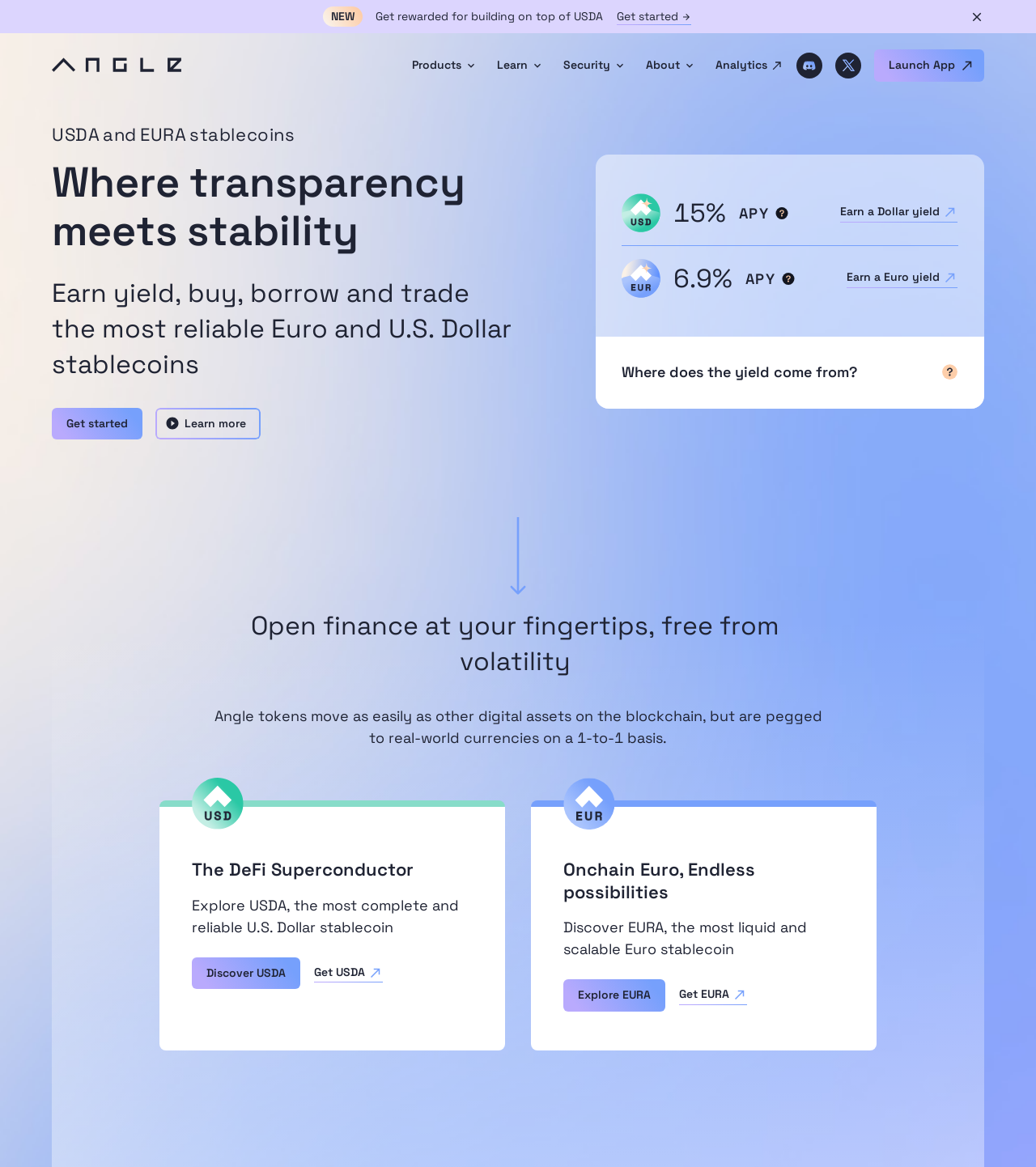What is the yield of the Euro stablecoin?
Please respond to the question with a detailed and thorough explanation.

The yield of the Euro stablecoin can be found in the section 'Onchain Euro, Endless possibilities'. The text '6.9%' and 'APY' are displayed together, indicating that the yield of the Euro stablecoin is 6.9% APY.